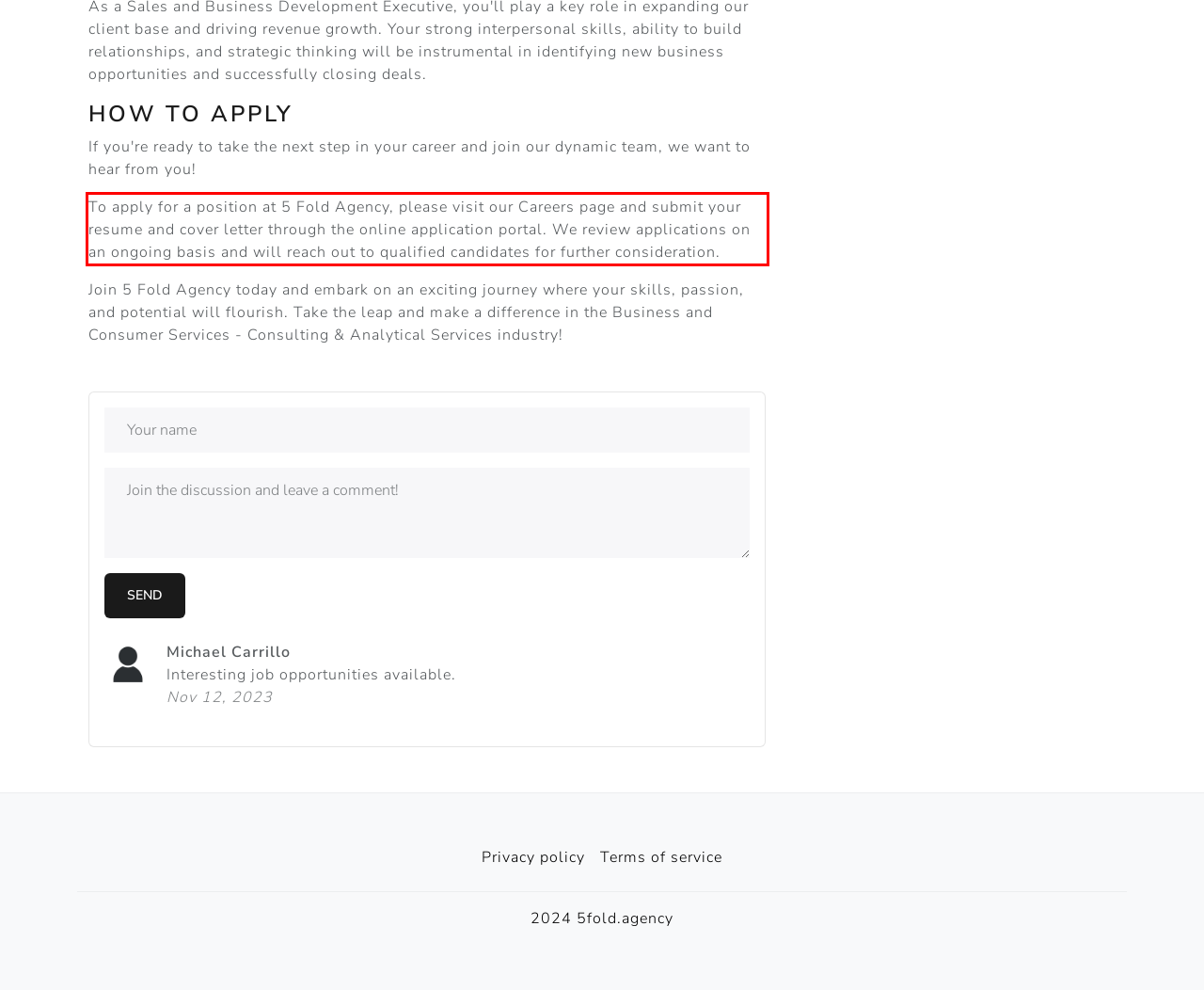Given the screenshot of a webpage, identify the red rectangle bounding box and recognize the text content inside it, generating the extracted text.

To apply for a position at 5 Fold Agency, please visit our Careers page and submit your resume and cover letter through the online application portal. We review applications on an ongoing basis and will reach out to qualified candidates for further consideration.